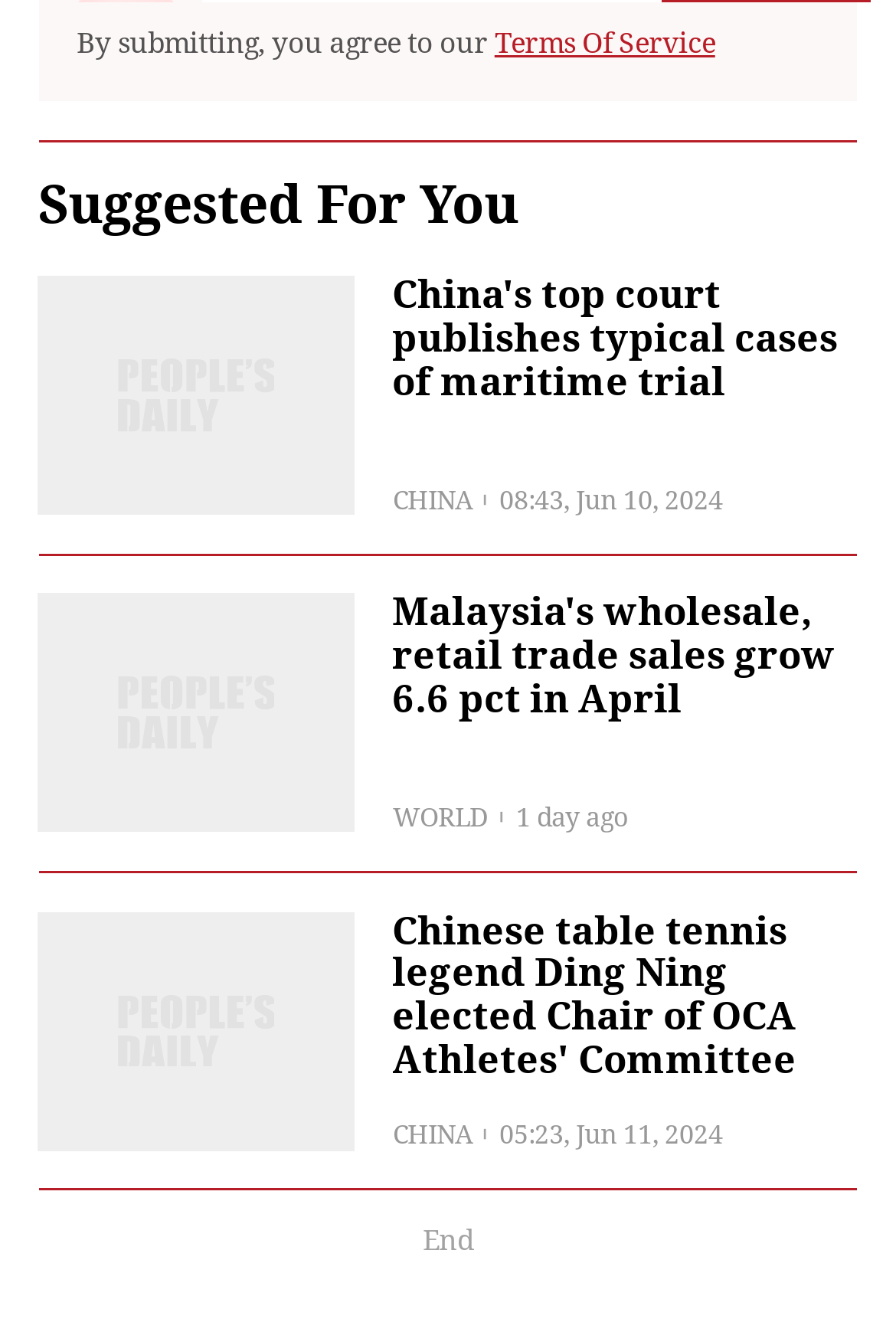What is the country of the news?
Examine the image and provide an in-depth answer to the question.

I found multiple instances of the StaticText element with the text 'CHINA' at different coordinates, such as [0.437, 0.366, 0.525, 0.39] and [0.437, 0.848, 0.525, 0.872]. This indicates that the country of the news is 'CHINA'.